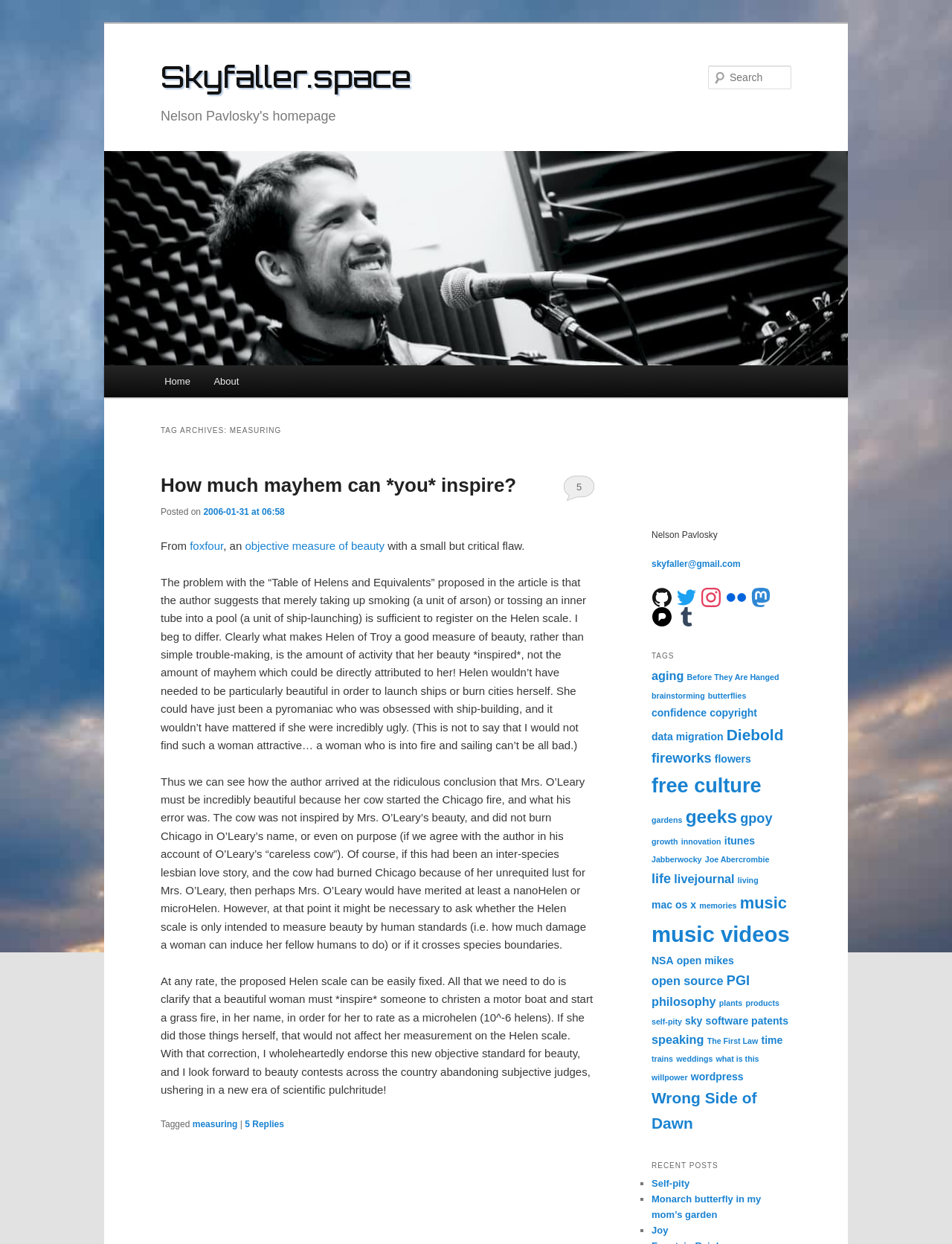What is the topic of the article?
Using the image, elaborate on the answer with as much detail as possible.

The topic of the article can be inferred from the heading element with the text 'TAG ARCHIVES: MEASURING' and the content of the article which discusses the concept of measuring beauty.